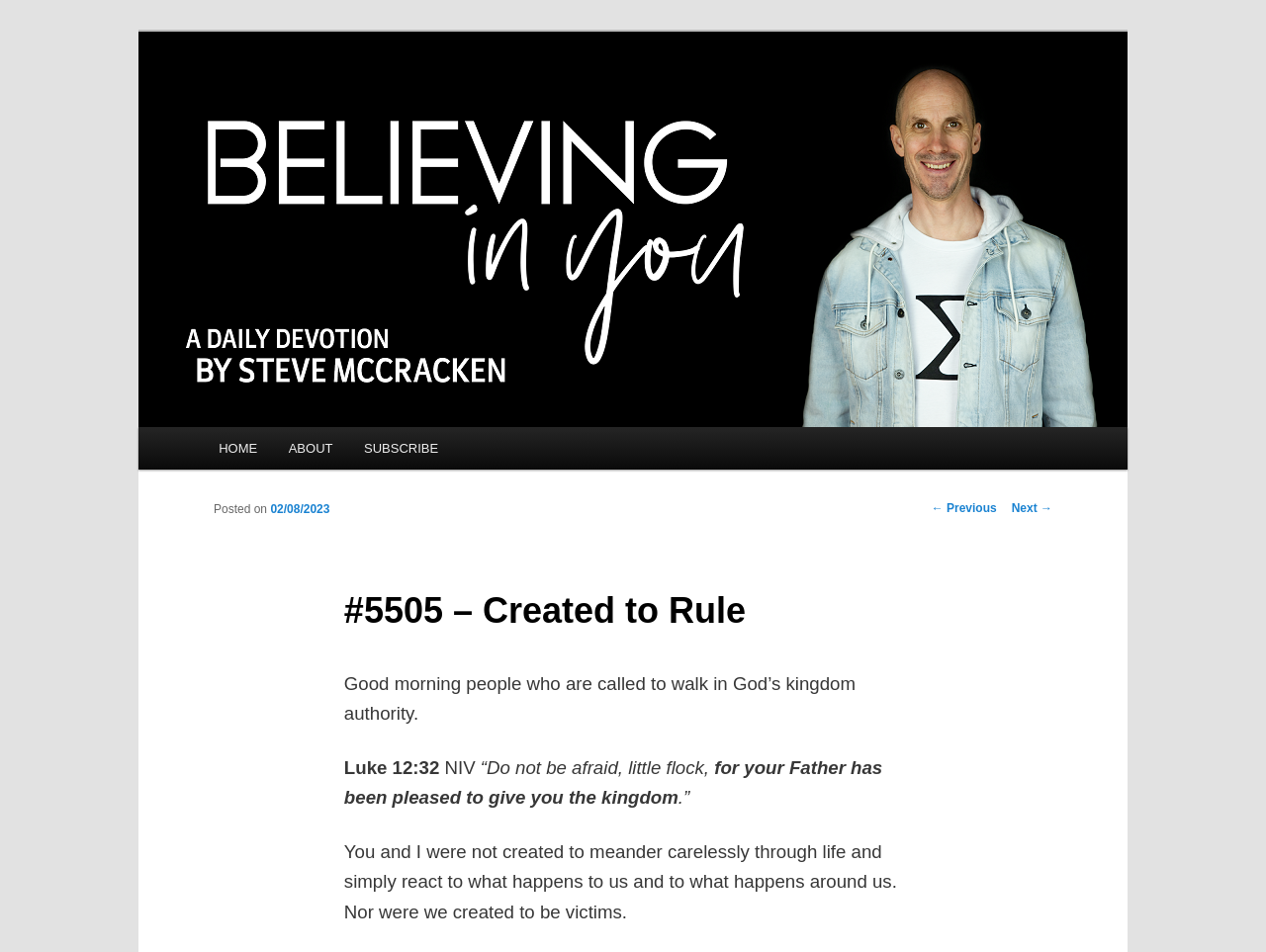Specify the bounding box coordinates of the element's region that should be clicked to achieve the following instruction: "Click on '← Previous'". The bounding box coordinates consist of four float numbers between 0 and 1, in the format [left, top, right, bottom].

[0.736, 0.527, 0.787, 0.541]